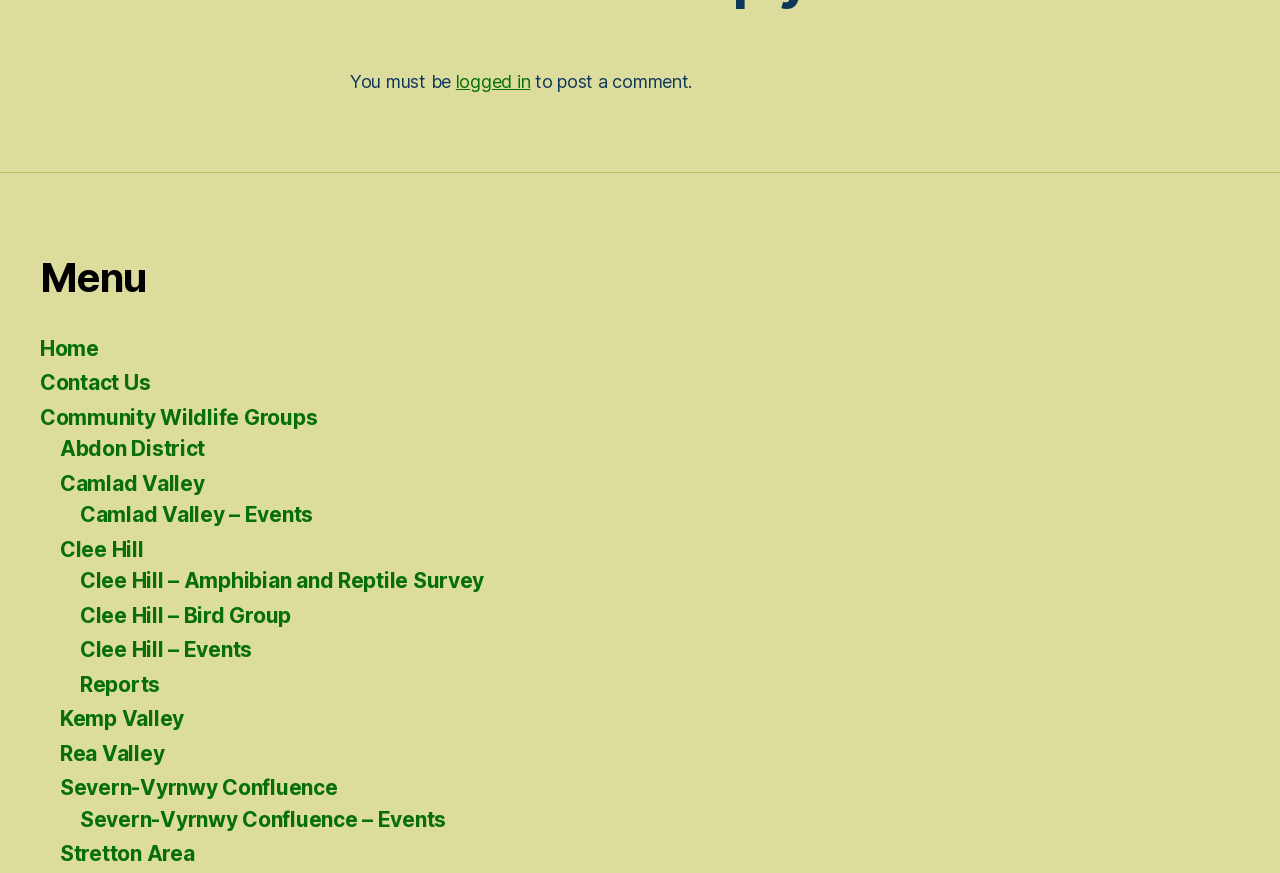Respond with a single word or short phrase to the following question: 
What is the main category of the menu?

Community Wildlife Groups